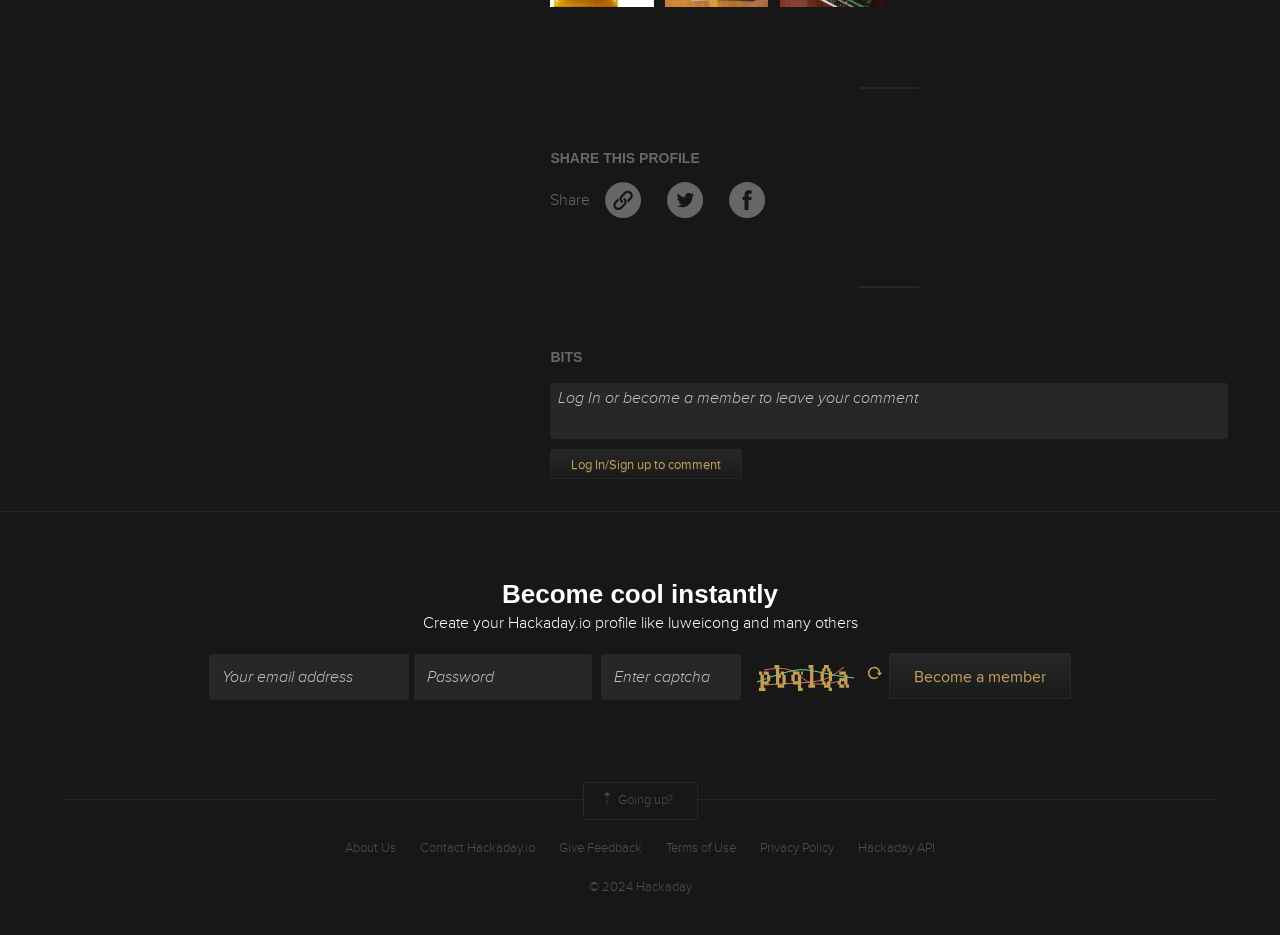Given the description of a UI element: "Log In/Sign up to comment", identify the bounding box coordinates of the matching element in the webpage screenshot.

[0.43, 0.48, 0.58, 0.512]